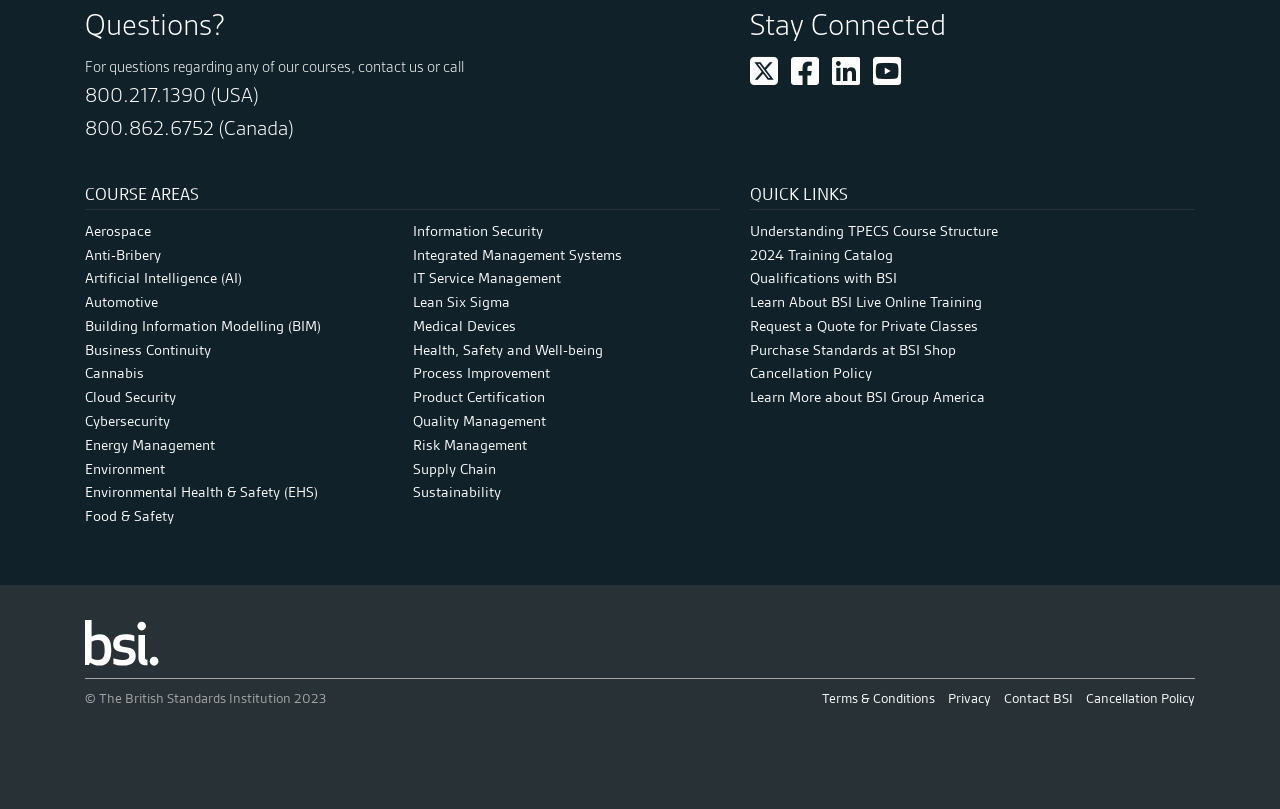Indicate the bounding box coordinates of the clickable region to achieve the following instruction: "Contact BSI."

[0.784, 0.851, 0.838, 0.873]